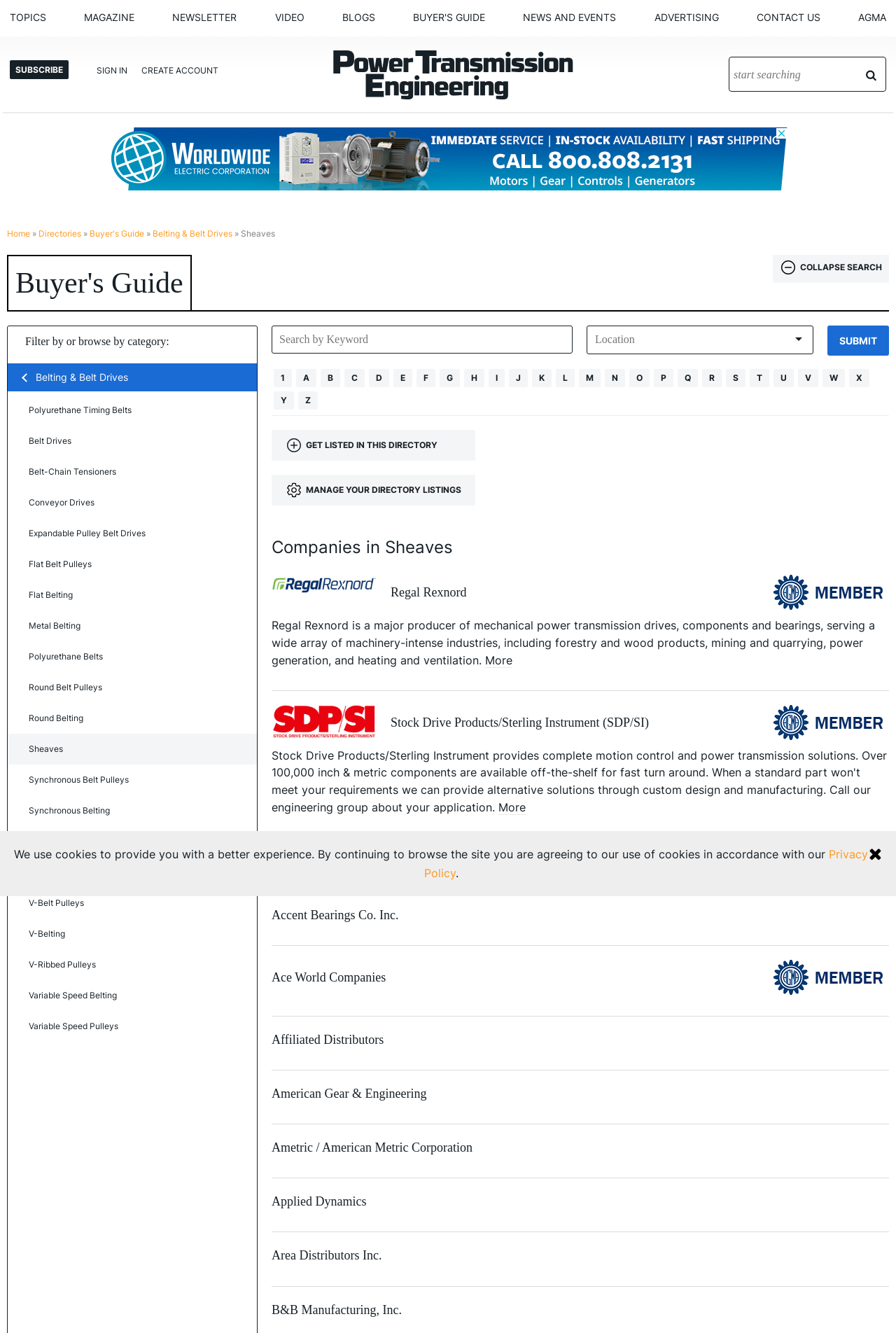What are the categories to filter by?
Look at the image and provide a short answer using one word or a phrase.

Alphabetical or by category